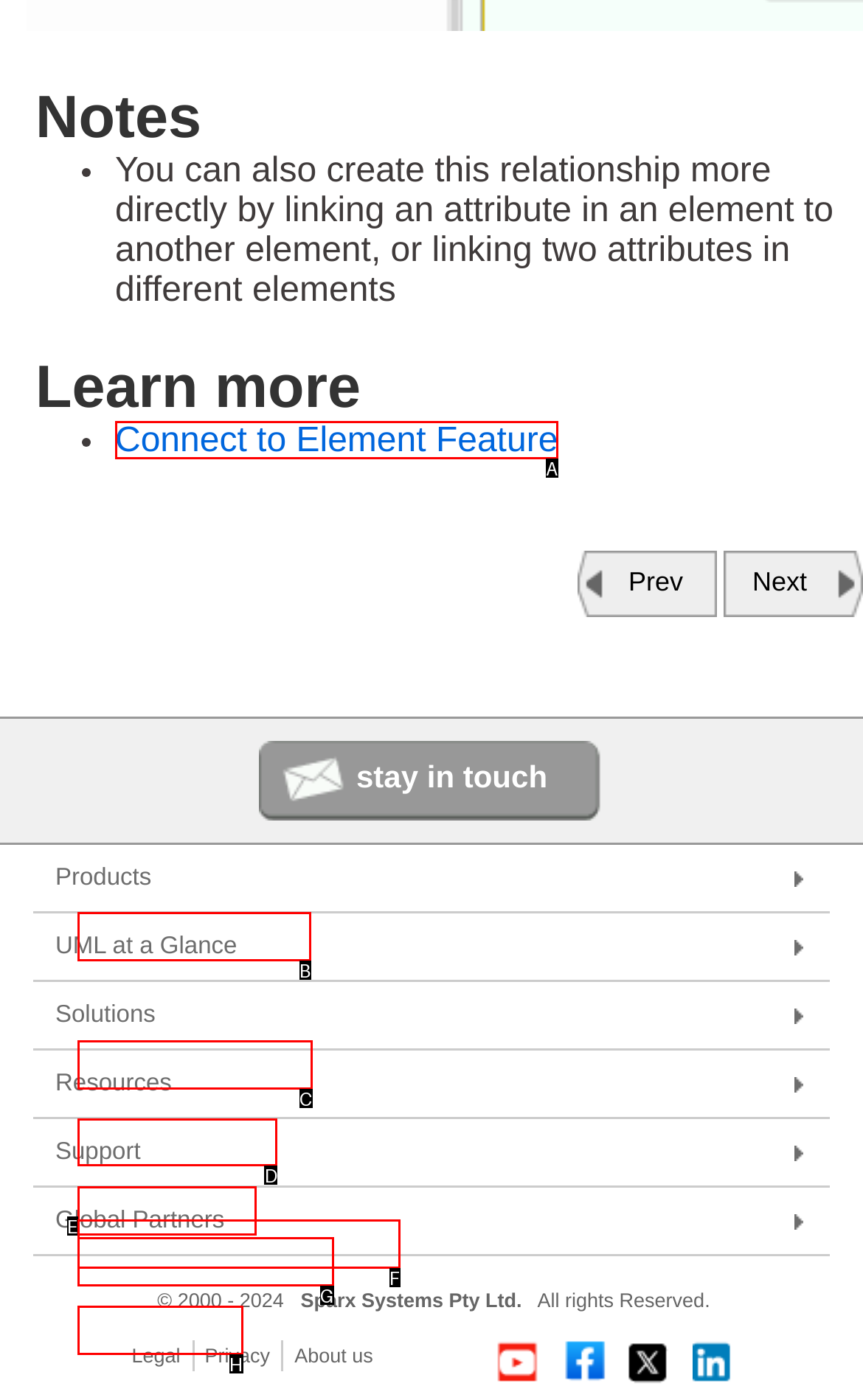Select the appropriate letter to fulfill the given instruction: View 'UML 2.0 Tutorial'
Provide the letter of the correct option directly.

D